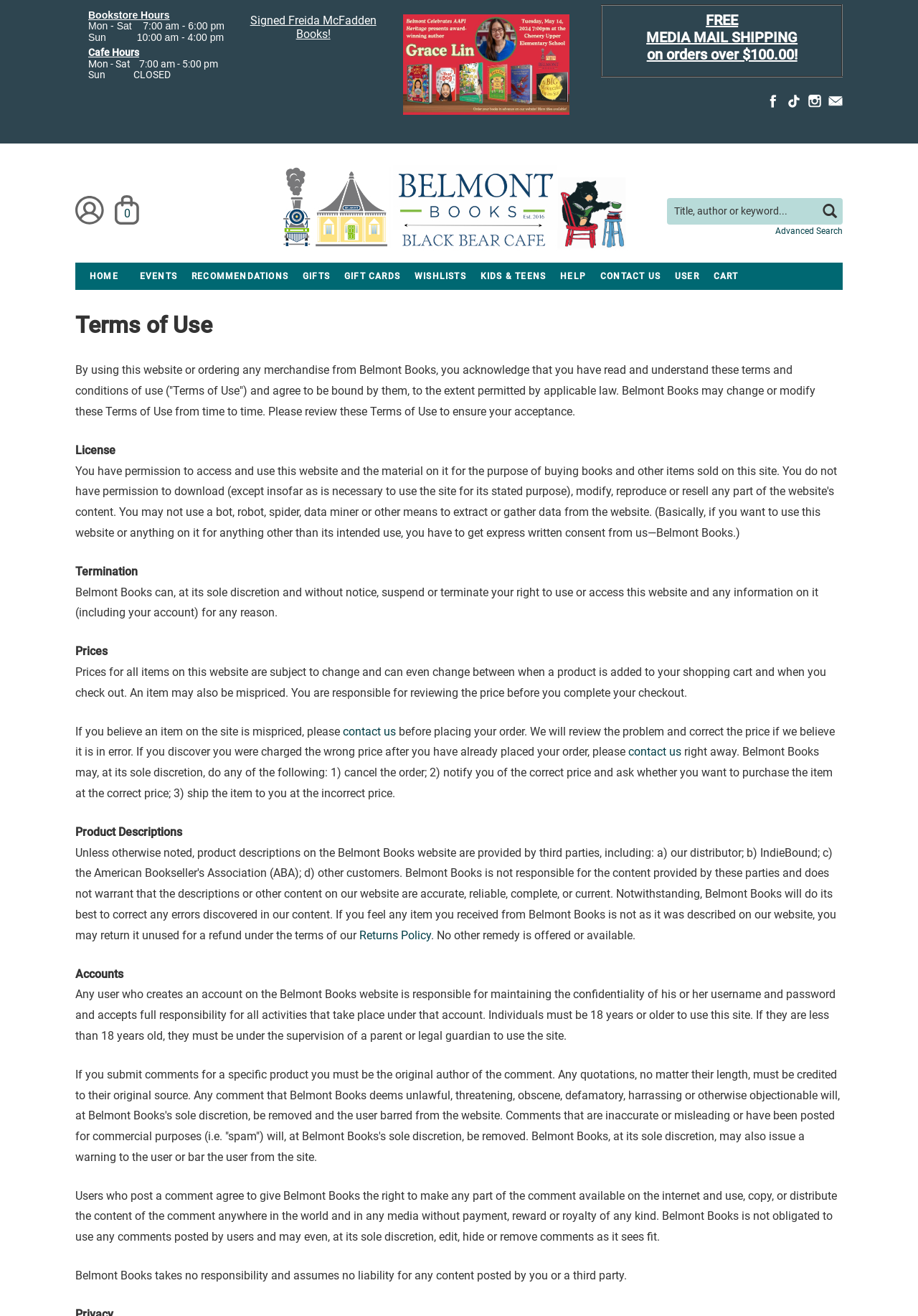How many social media links are there?
Using the image, provide a detailed and thorough answer to the question.

I counted the number of social media links by looking at the icons located at the top-right corner of the webpage. I saw icons for Facebook, TikTok, Instagram, and Email, which means there are 4 social media links.